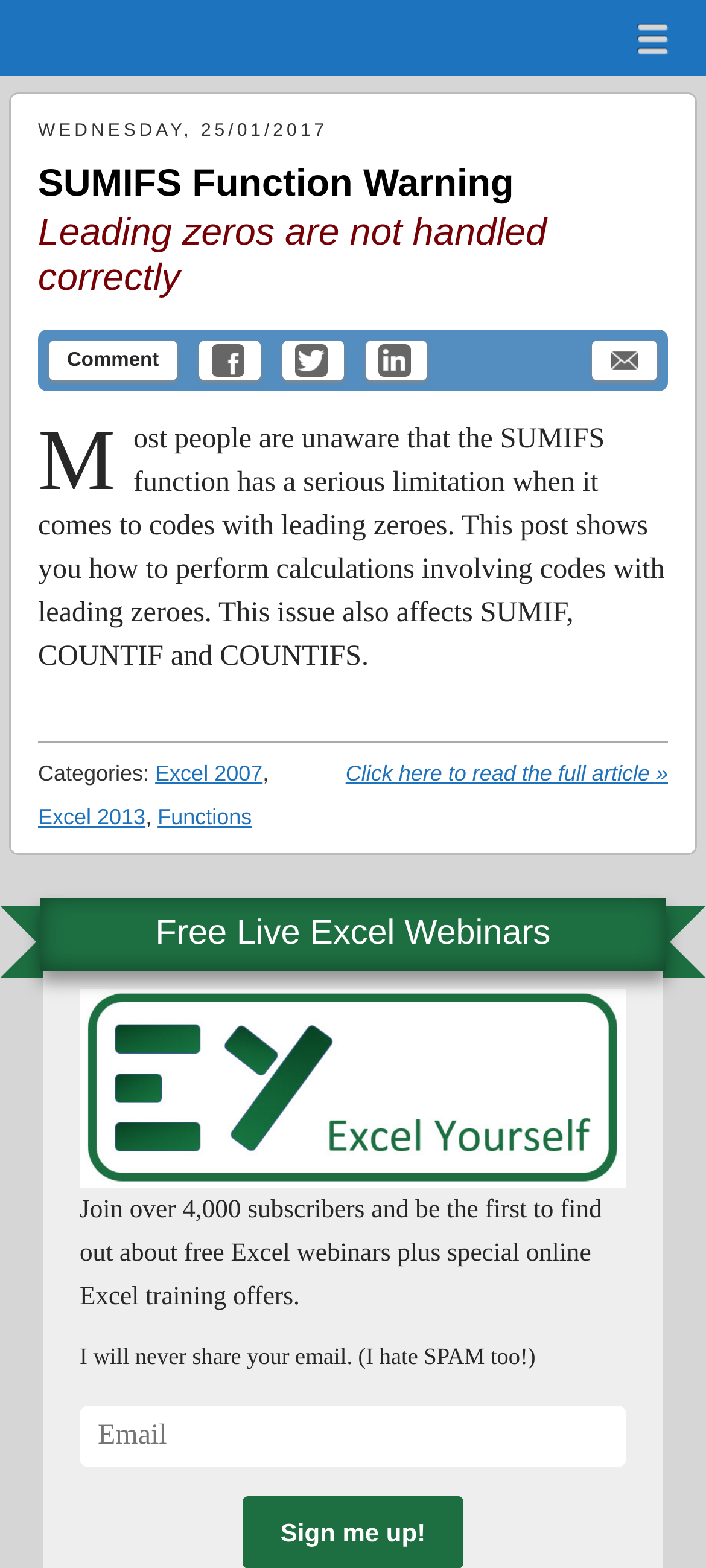Describe all significant elements and features of the webpage.

The webpage is about Excel 2007 and A4 Accounting. At the top, there is a menu section with a "Skip to content" link and a "menu" link on the right side. Below the menu section, there is an article section that takes up most of the page. 

In the article section, there is a header with the date "WEDNESDAY, 25/01/2017" on the top left. Below the date, there are two headings: "SUMIFS Function Warning" and "Leading zeros are not handled correctly". The "SUMIFS Function Warning" heading has a link to the same title. 

Following the headings, there are five links: "Comment", "Share on Facebook", "Tweet this Post", "Share on LinkedIn", and "email". These links are aligned horizontally and take up about half of the page width. 

Below the links, there is a brief article that discusses the limitation of the SUMIFS function in Excel when dealing with codes that have leading zeroes. The article also mentions that this issue affects SUMIF, COUNTIF, and COUNTIFS functions. 

At the bottom of the article section, there is a footer section with a link to read the full article and a list of categories, including "Excel 2007" and "Functions". 

On the right side of the footer section, there is a heading "Free Live Excel Webinars" and a brief description about joining a mailing list to receive notifications about free Excel webinars and online training offers. Below the description, there is a textbox to input an email address, with a note that the email address will not be shared.